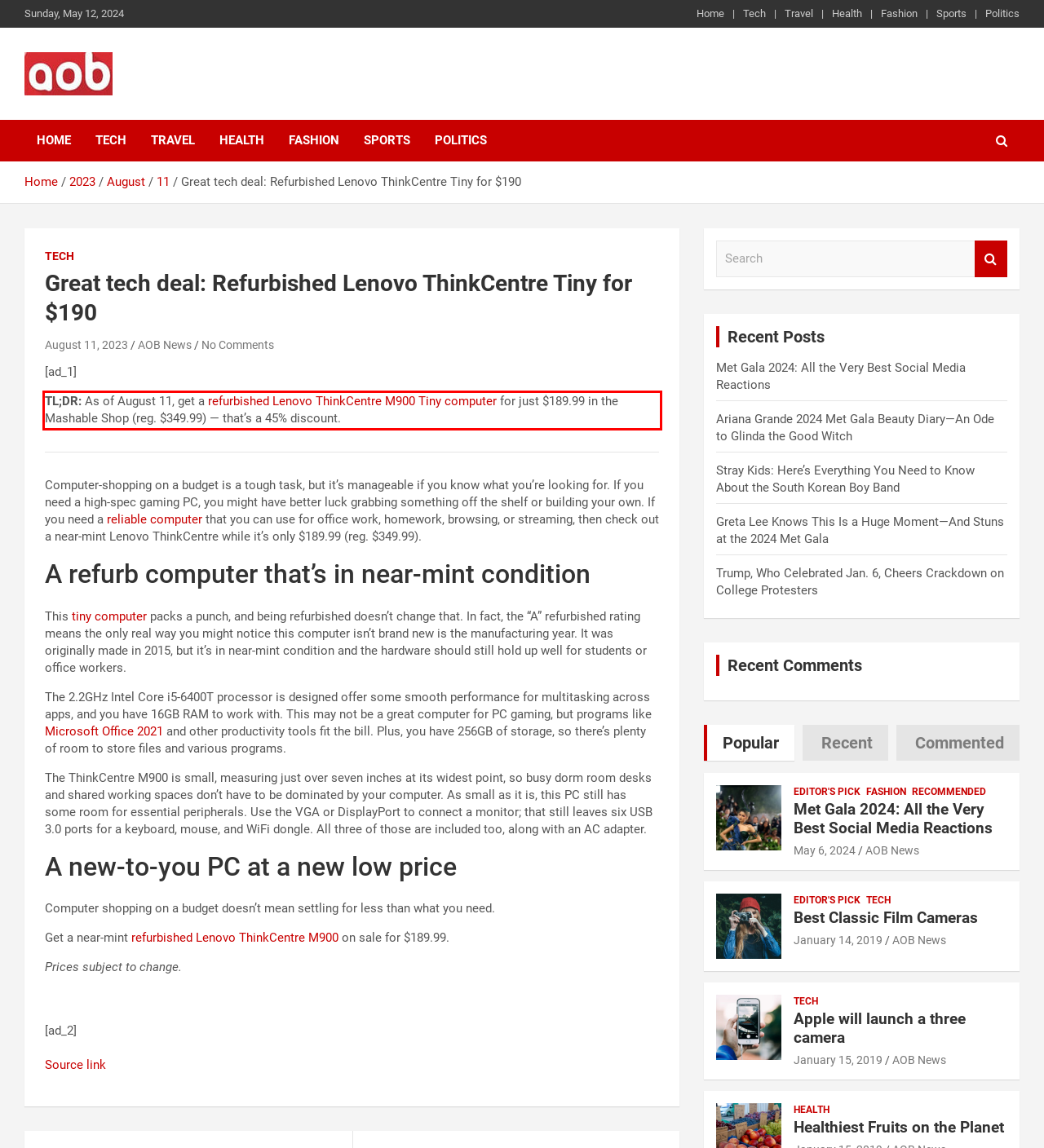Please examine the webpage screenshot containing a red bounding box and use OCR to recognize and output the text inside the red bounding box.

TL;DR: As of August 11, get a refurbished Lenovo ThinkCentre M900 Tiny computer for just $189.99 in the Mashable Shop (reg. $349.99) — that’s a 45% discount.